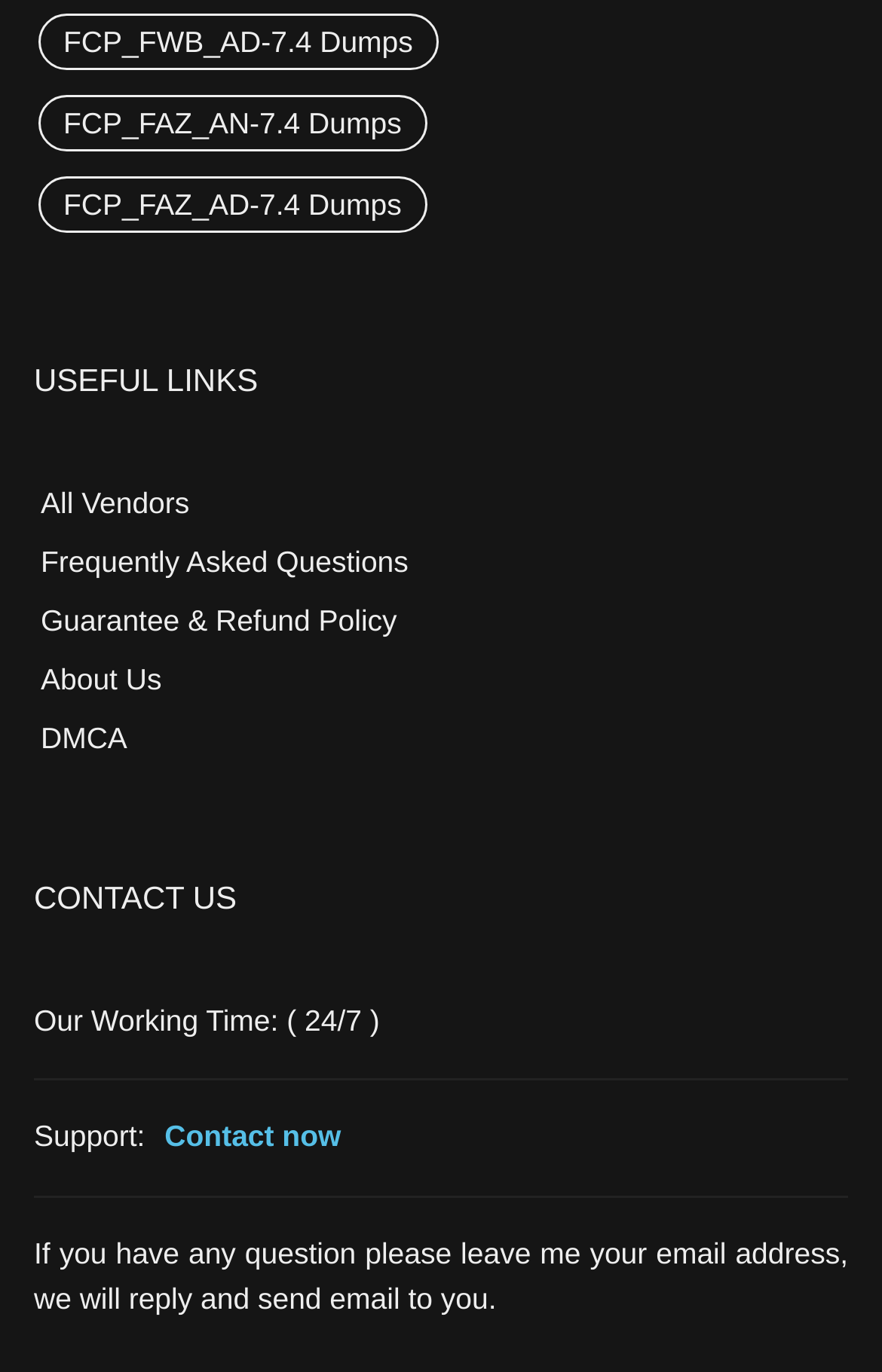Please specify the bounding box coordinates for the clickable region that will help you carry out the instruction: "Subscribe to the newsletter".

None